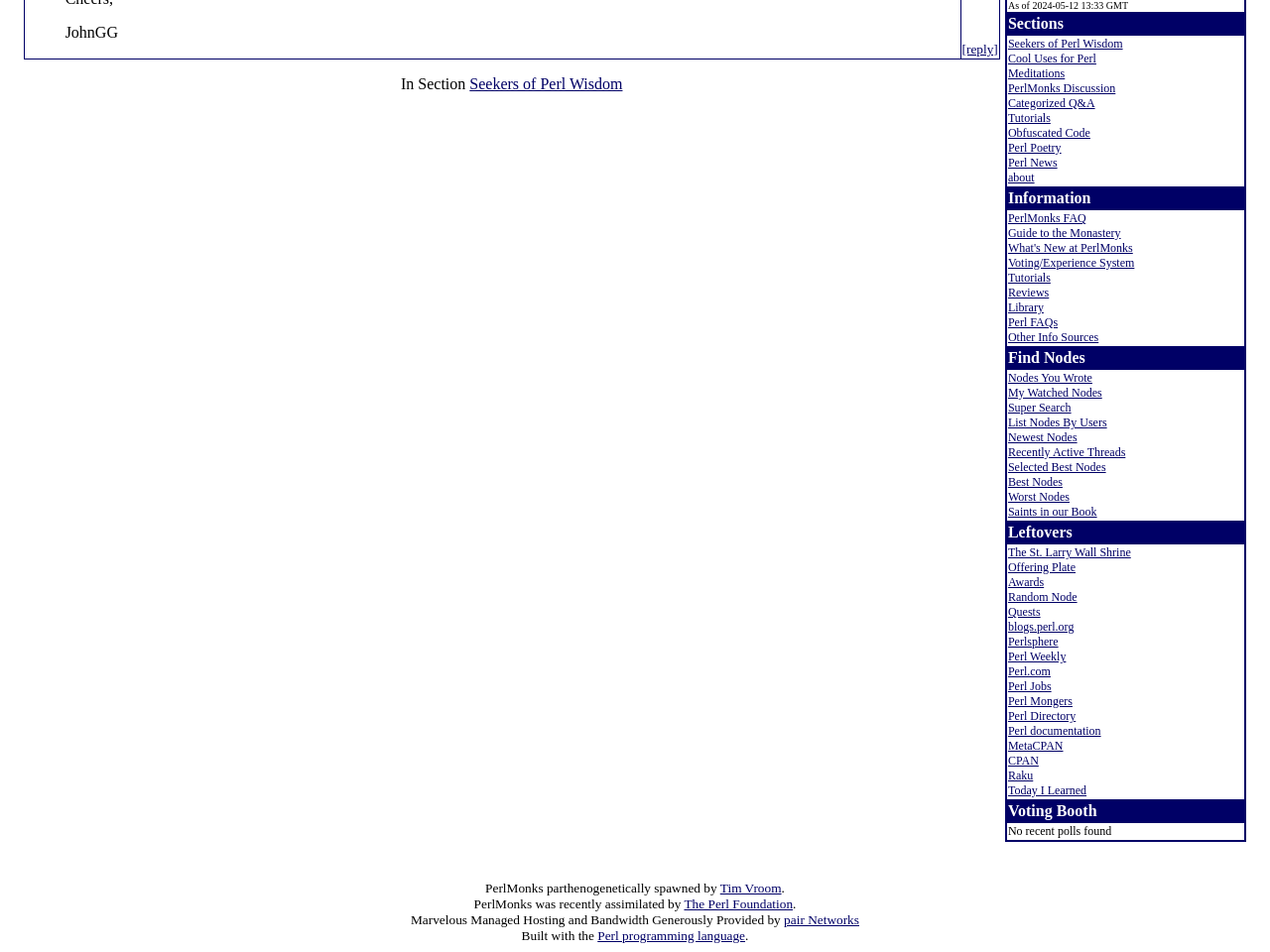For the element described, predict the bounding box coordinates as (top-left x, top-left y, bottom-right x, bottom-right y). All values should be between 0 and 1. Element description: Saints in our Book

[0.794, 0.53, 0.864, 0.544]